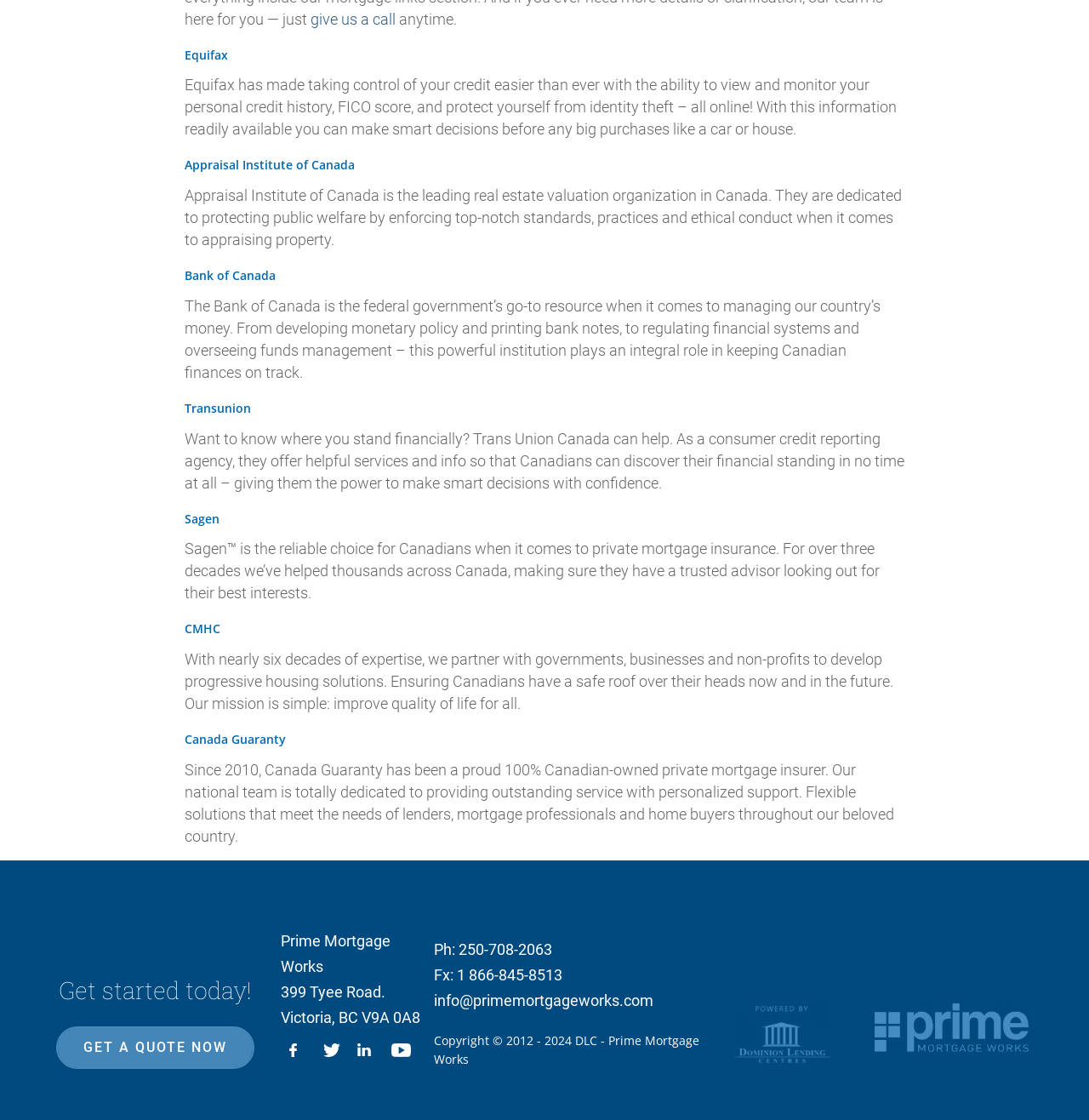Using the description "CMHC", locate and provide the bounding box of the UI element.

[0.169, 0.554, 0.205, 0.569]